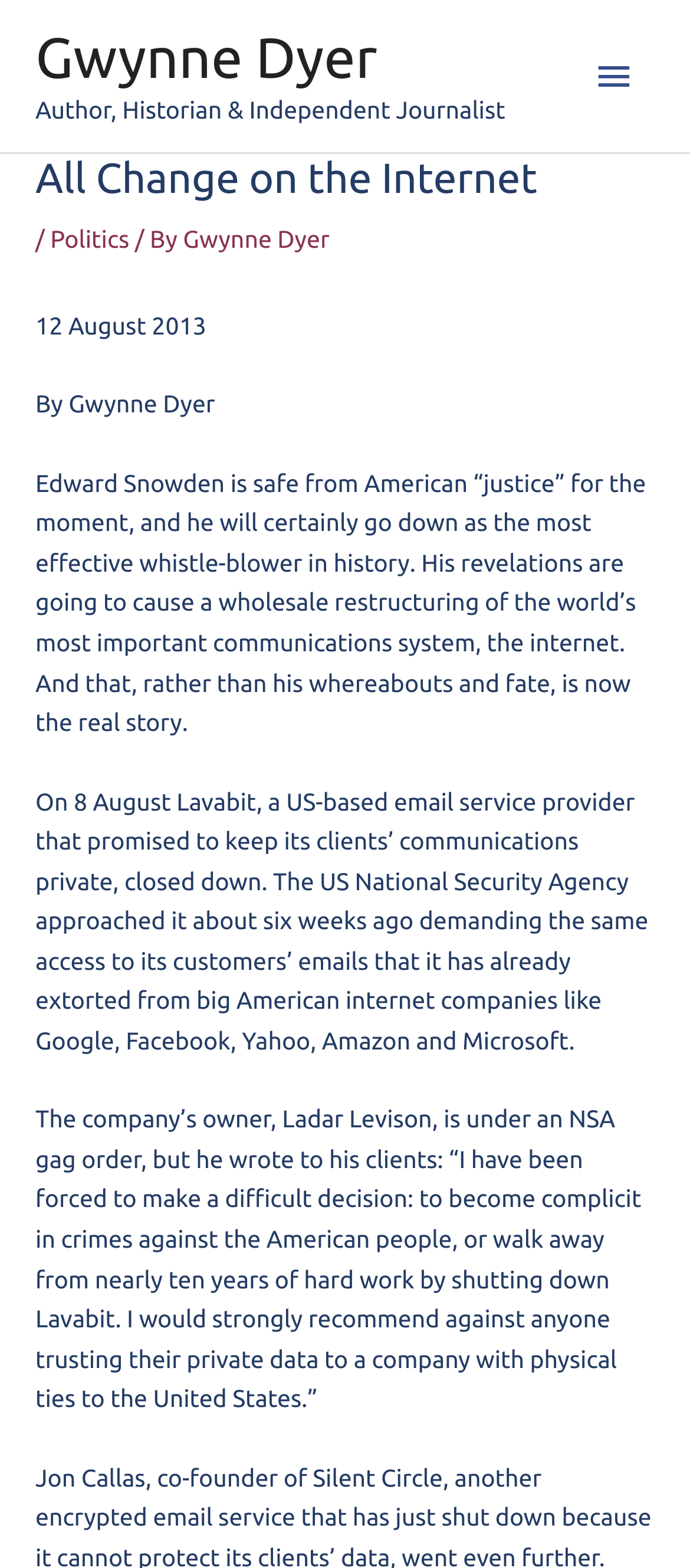Please provide the bounding box coordinates in the format (top-left x, top-left y, bottom-right x, bottom-right y). Remember, all values are floating point numbers between 0 and 1. What is the bounding box coordinate of the region described as: Gwynne Dyer

[0.265, 0.143, 0.478, 0.161]